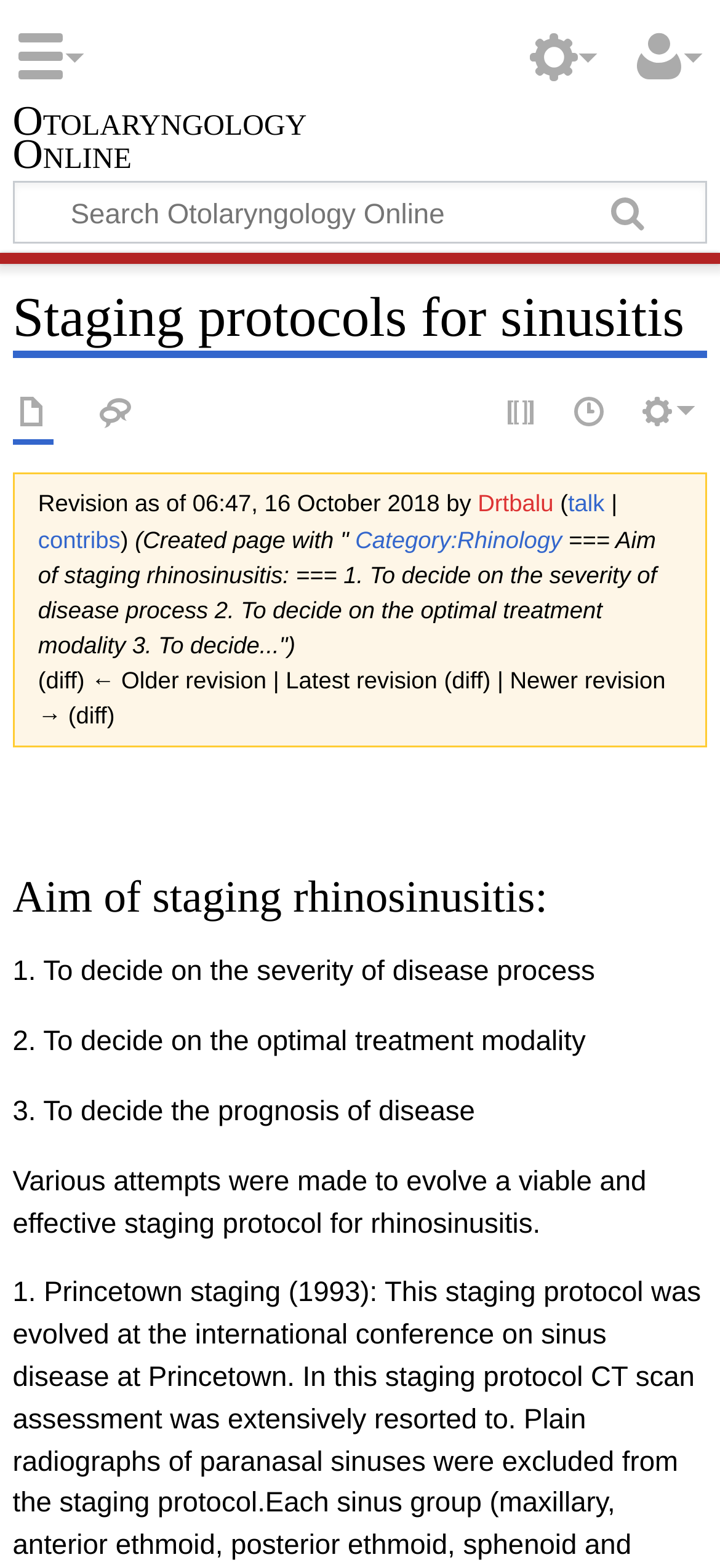Please locate and retrieve the main header text of the webpage.

Staging protocols for sinusitis